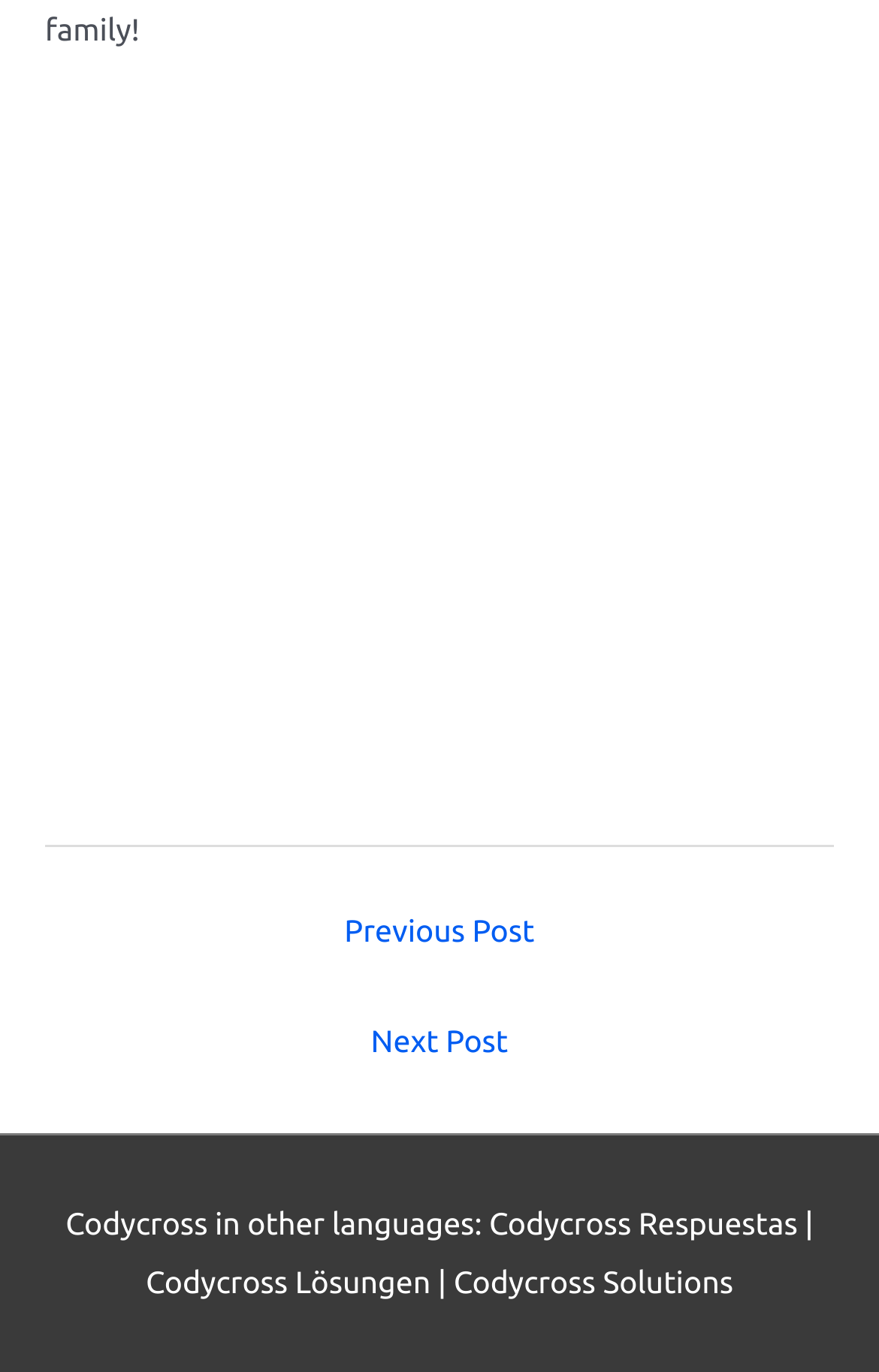Provide a one-word or short-phrase response to the question:
What is the purpose of the navigation section?

Post navigation